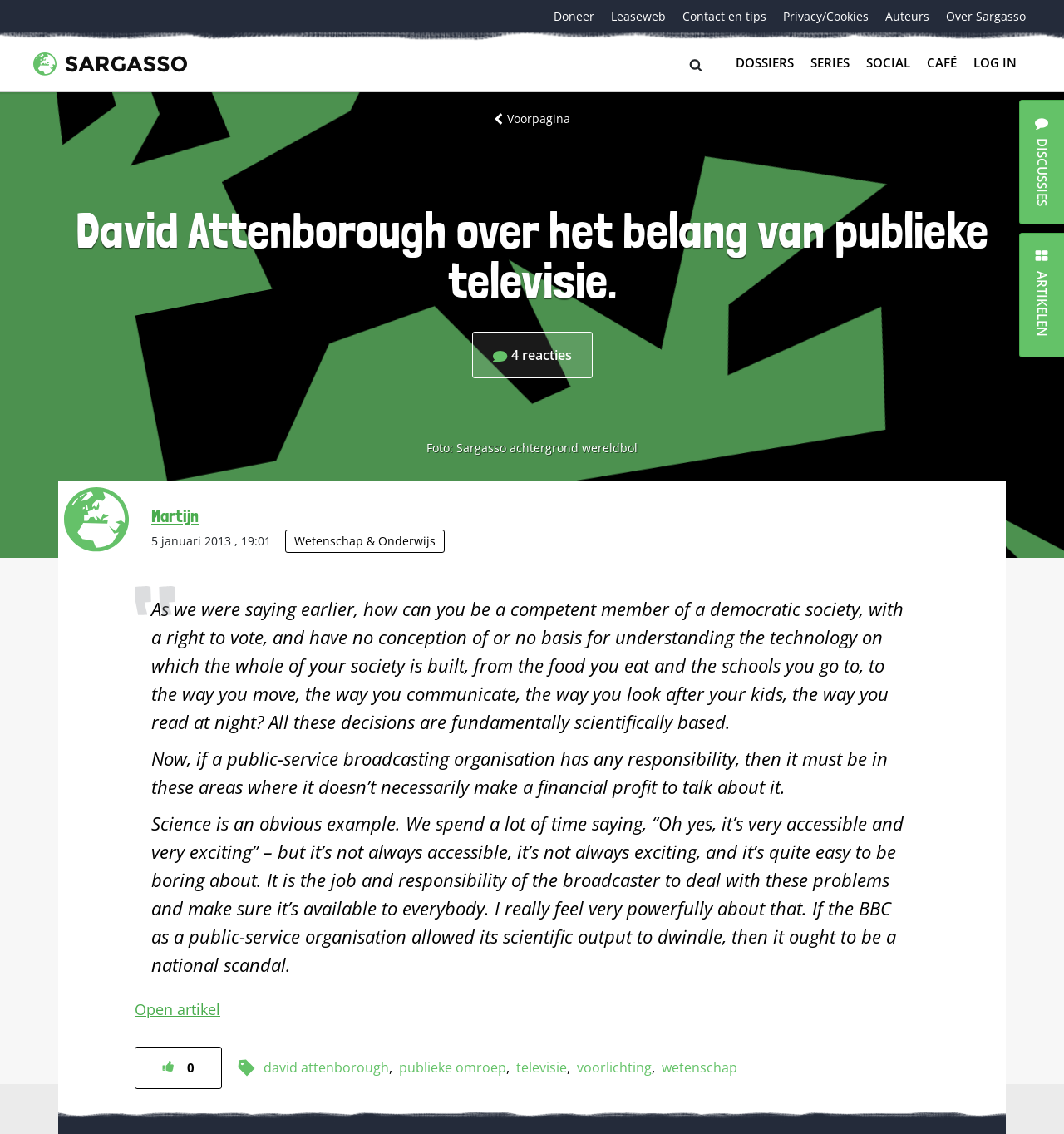Pinpoint the bounding box coordinates of the clickable area necessary to execute the following instruction: "Click on the 'Doneer' link". The coordinates should be given as four float numbers between 0 and 1, namely [left, top, right, bottom].

[0.514, 0.007, 0.565, 0.021]